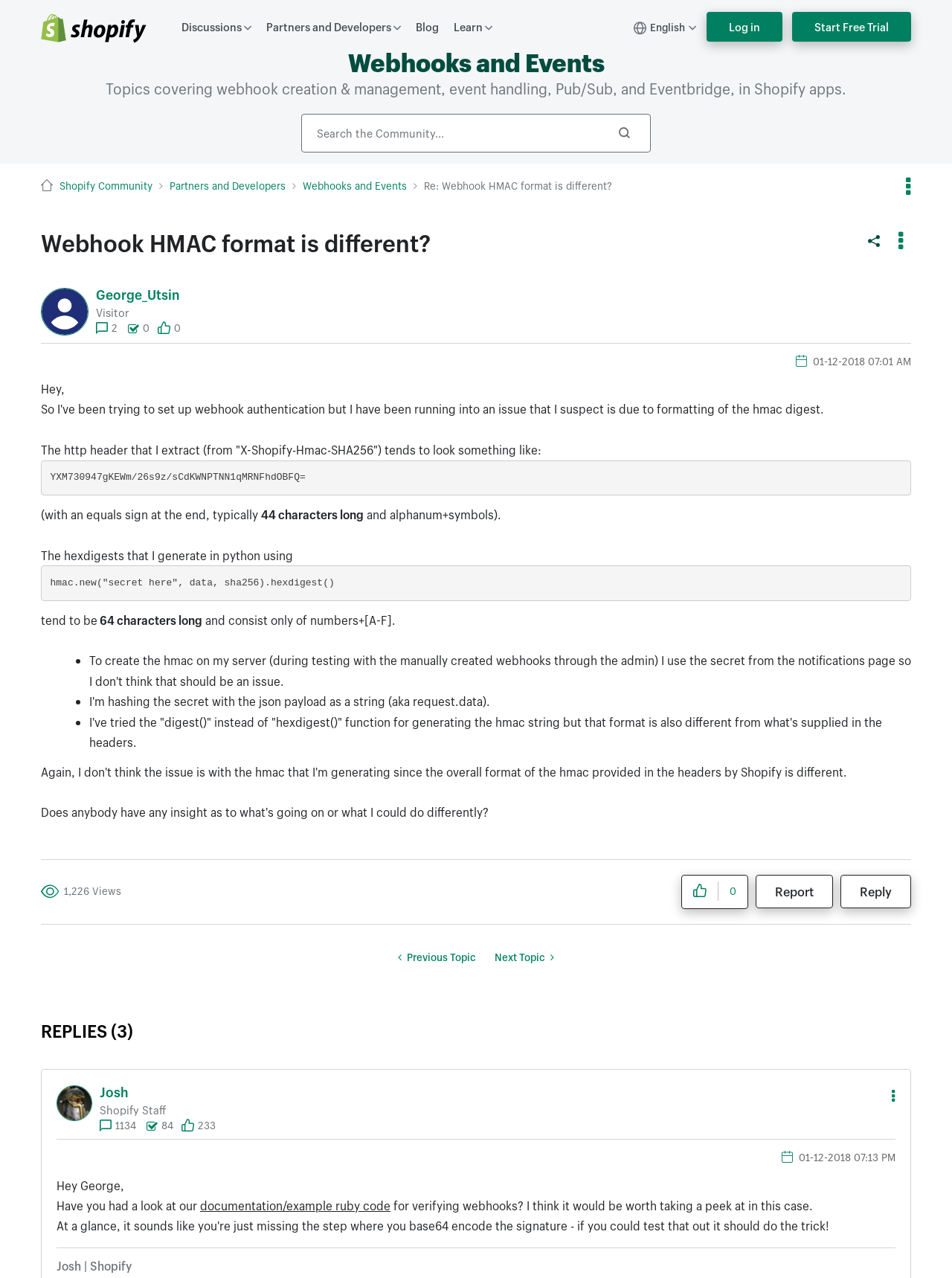What is the topic of the current discussion?
Refer to the image and provide a one-word or short phrase answer.

Webhook HMAC format